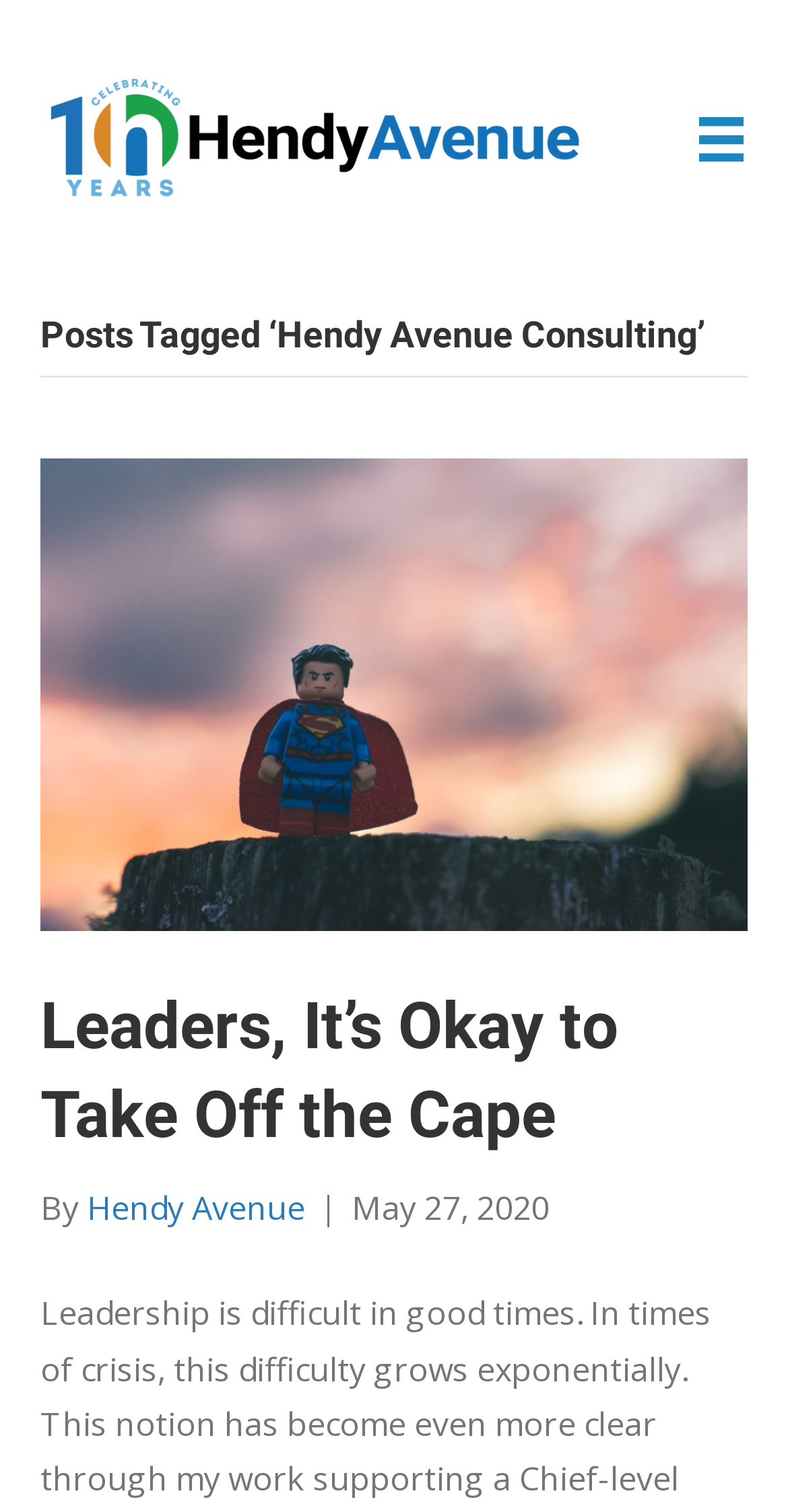Use the information in the screenshot to answer the question comprehensively: Who wrote the post 'Leaders, It’s Okay to Take Off the Cape'?

The link element 'Hendy Avenue' is located next to the 'By' text, which suggests that Hendy Avenue is the author of the post 'Leaders, It’s Okay to Take Off the Cape'.